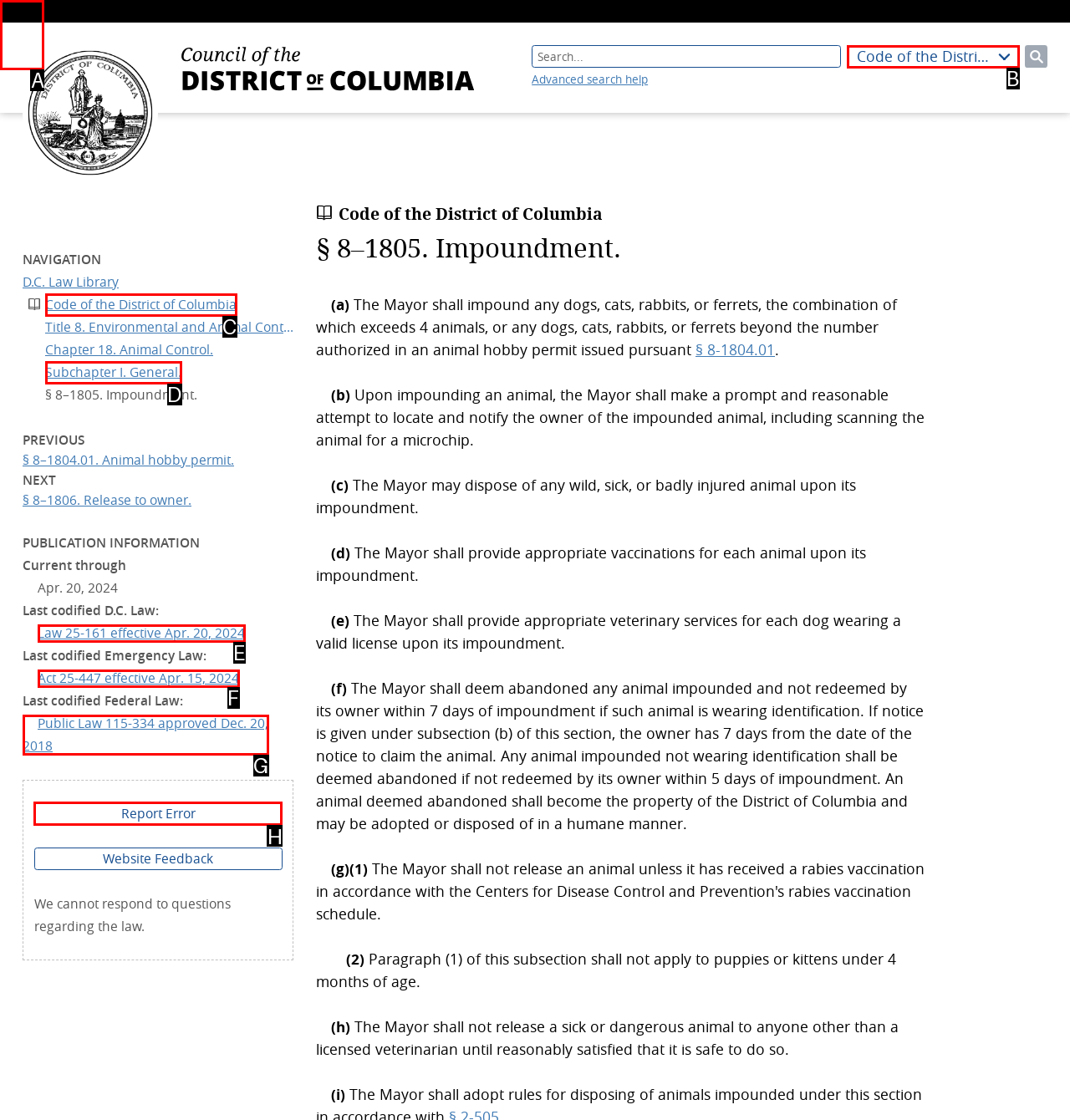Show which HTML element I need to click to perform this task: Report an error Answer with the letter of the correct choice.

H